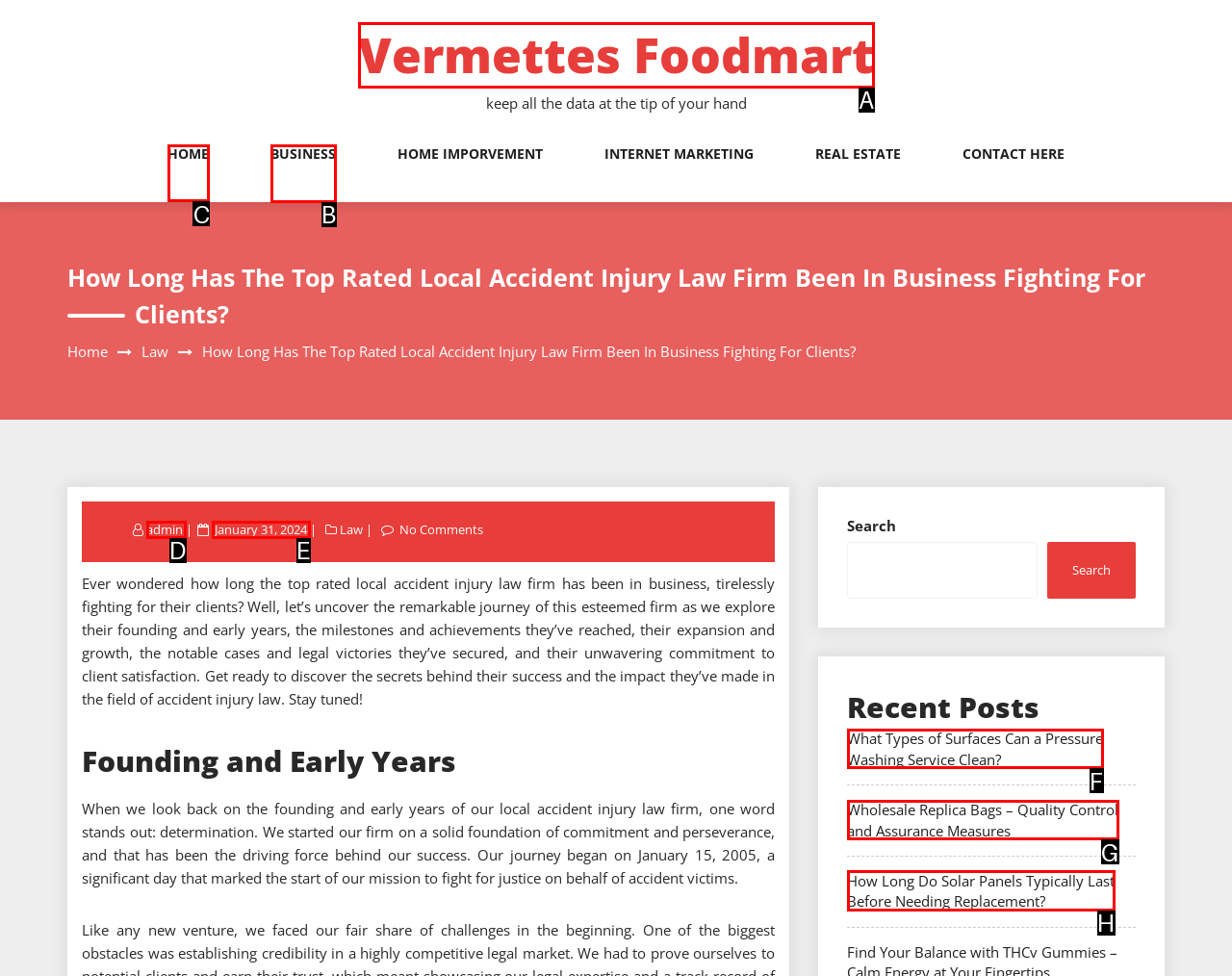For the task: Click on HOME, specify the letter of the option that should be clicked. Answer with the letter only.

C